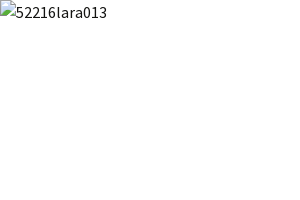Respond with a single word or phrase to the following question:
What type of dynamic did the match feature?

Back-and-forth